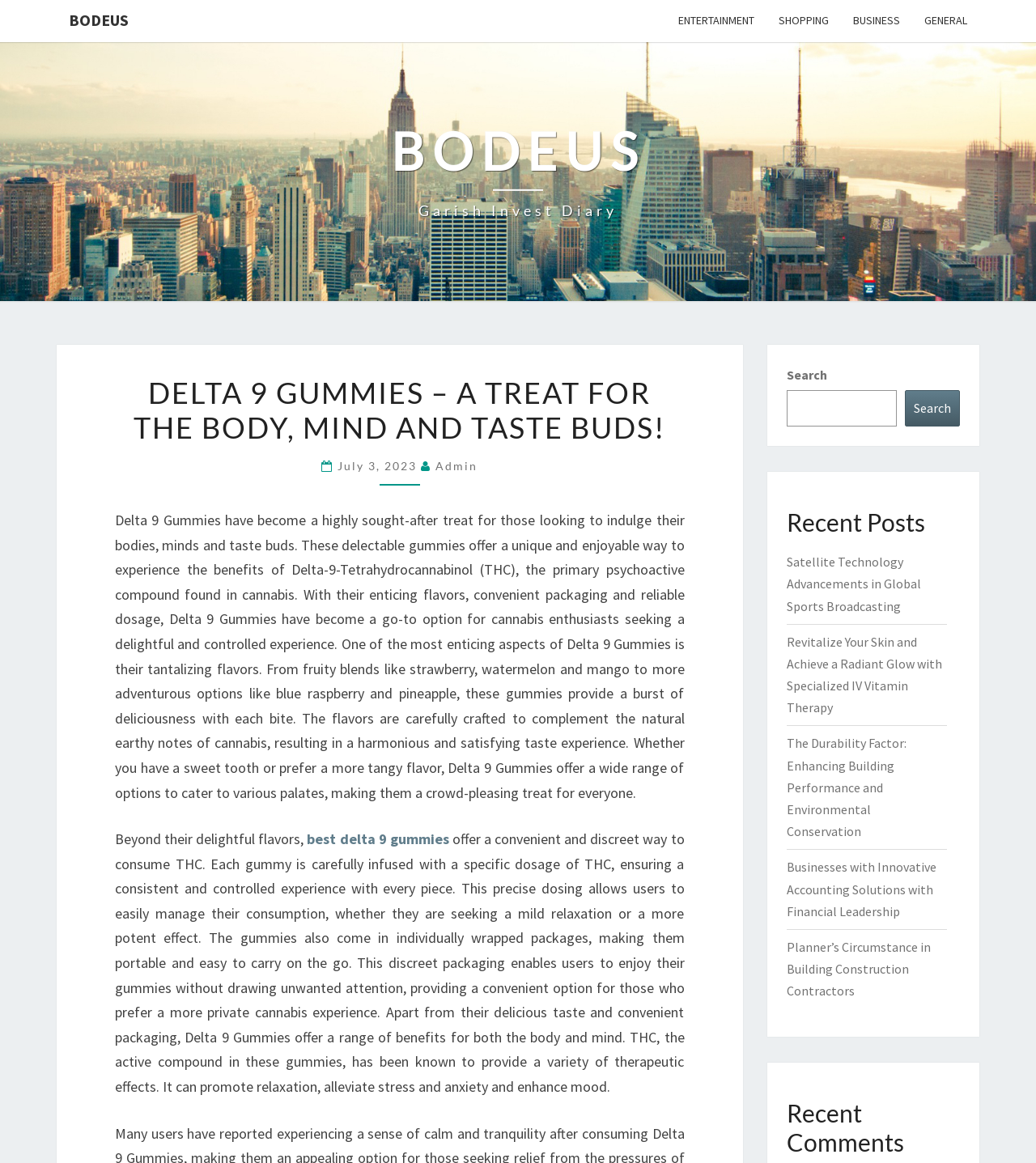What is the flavor of Delta 9 Gummies mentioned in the text?
Answer the question with a single word or phrase by looking at the picture.

Strawberry